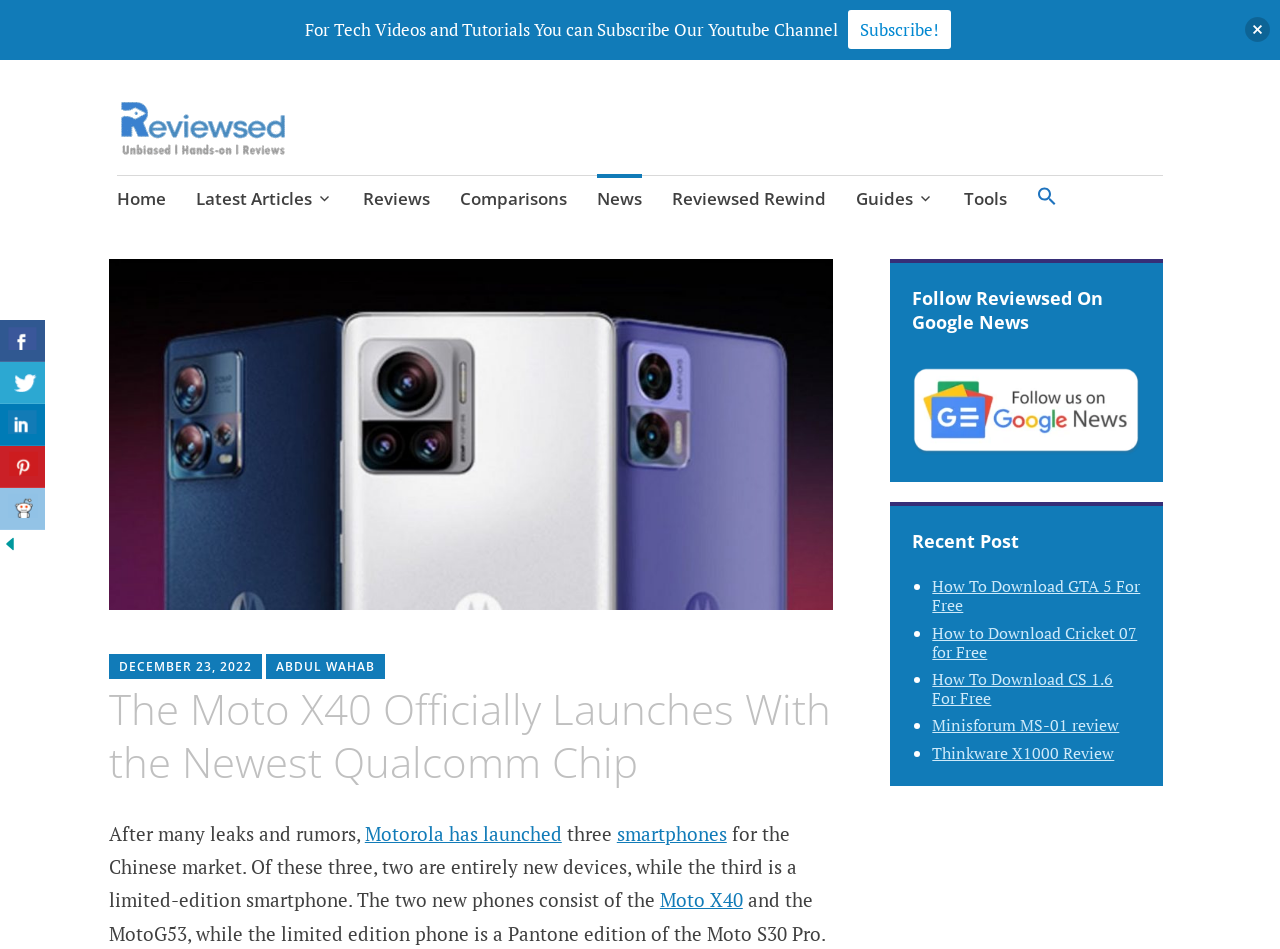Given the description: "Moto X40", determine the bounding box coordinates of the UI element. The coordinates should be formatted as four float numbers between 0 and 1, [left, top, right, bottom].

[0.515, 0.935, 0.58, 0.961]